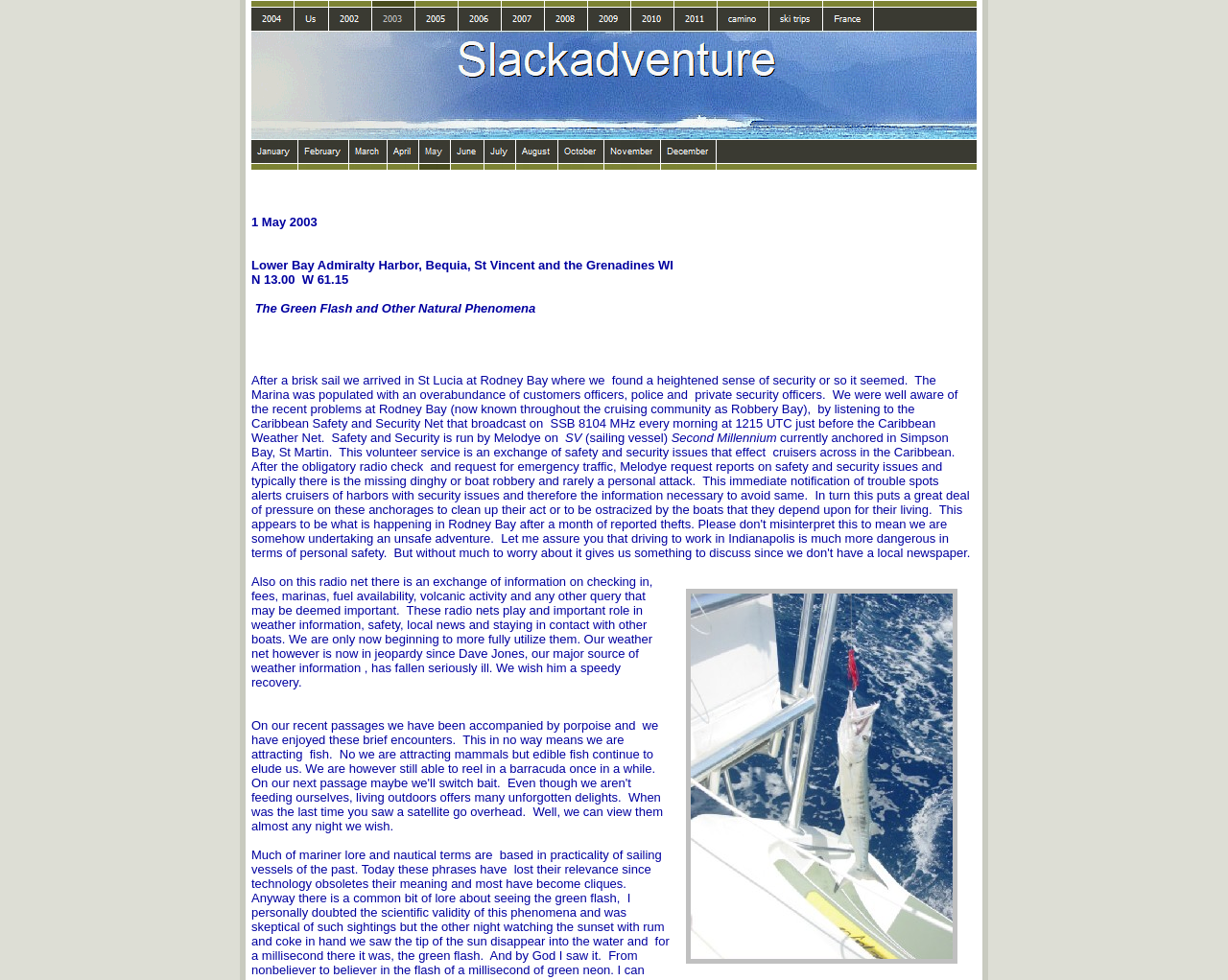Create a detailed narrative describing the layout and content of the webpage.

The webpage appears to be a personal blog or travel journal, focusing on the adventures of Steve and Rene Slack on their 42-foot catamaran as they travel around the world. 

At the top of the page, there is a row of links with years listed, ranging from 2004 to 2011, along with "Us", "camino", "ski trips", and "France". Each link has a corresponding image. 

Below this row, there is another row of links with months listed, from January to December. Each month is a separate link with a corresponding image. The months are arranged in a horizontal layout, taking up the full width of the page.